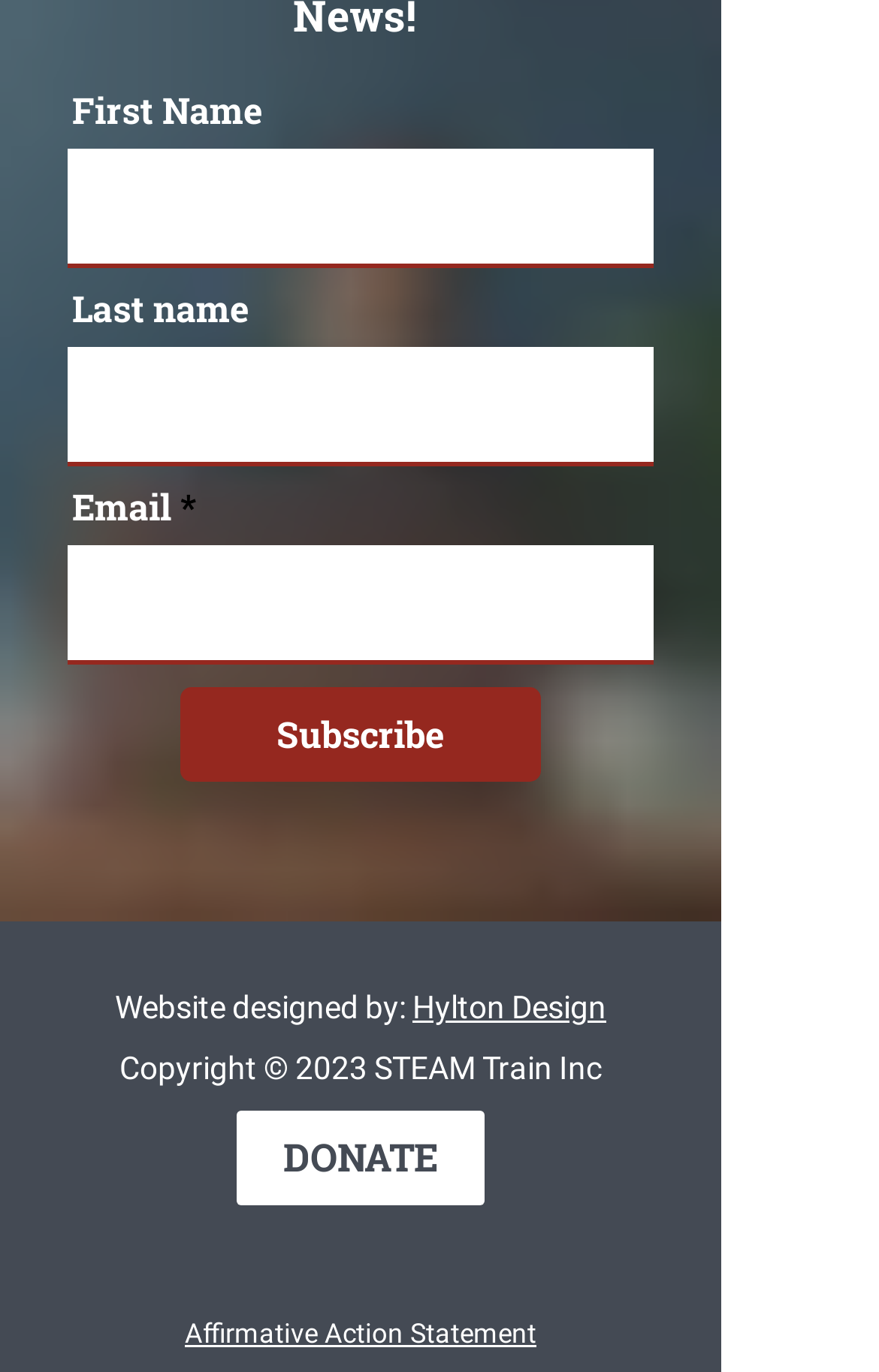Find the bounding box of the UI element described as: "Subscribe". The bounding box coordinates should be given as four float values between 0 and 1, i.e., [left, top, right, bottom].

[0.205, 0.501, 0.615, 0.57]